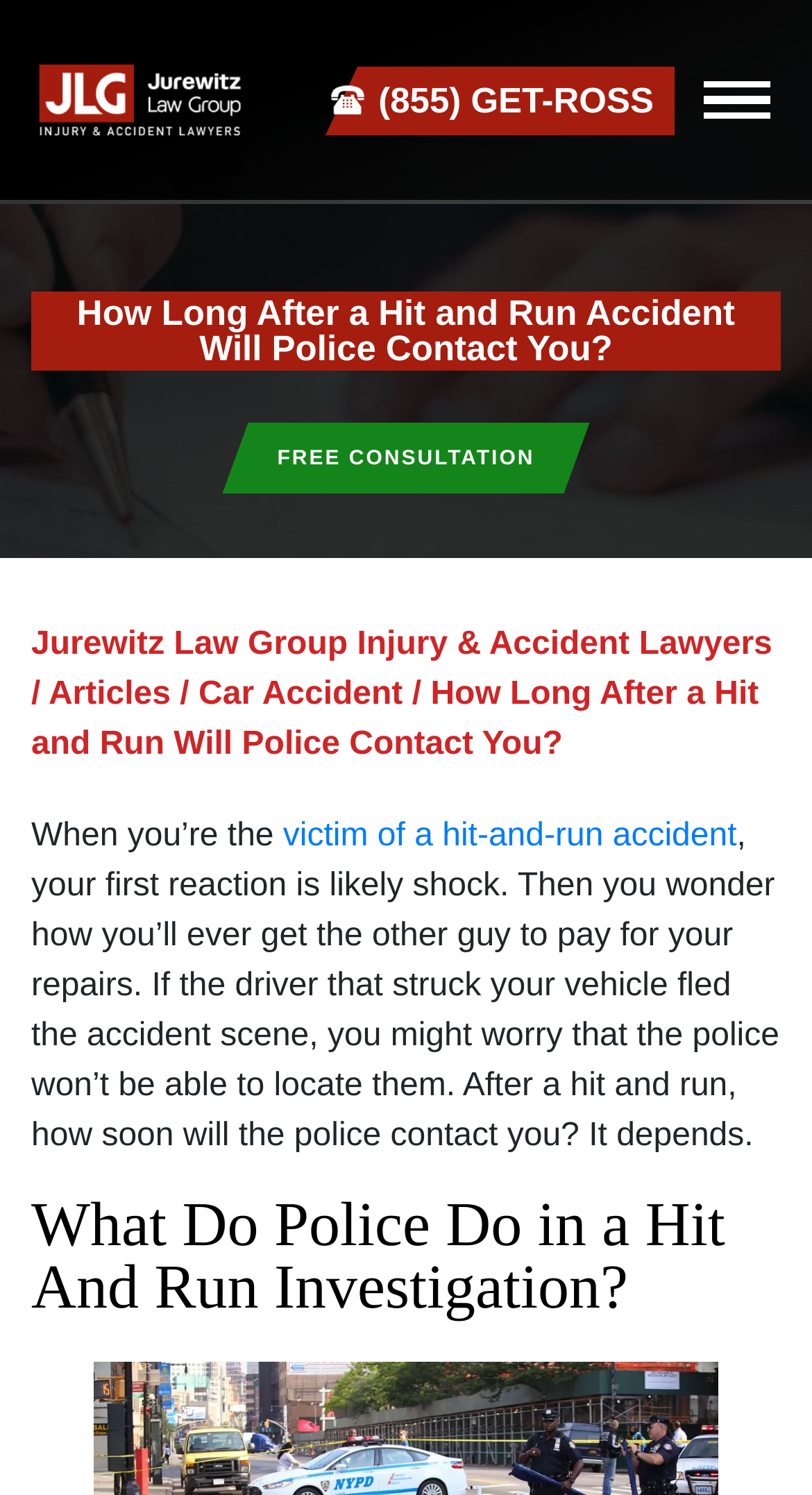Given the description Articles, predict the bounding box coordinates of the UI element. Ensure the coordinates are in the format (top-left x, top-left y, bottom-right x, bottom-right y) and all values are between 0 and 1.

[0.06, 0.451, 0.21, 0.475]